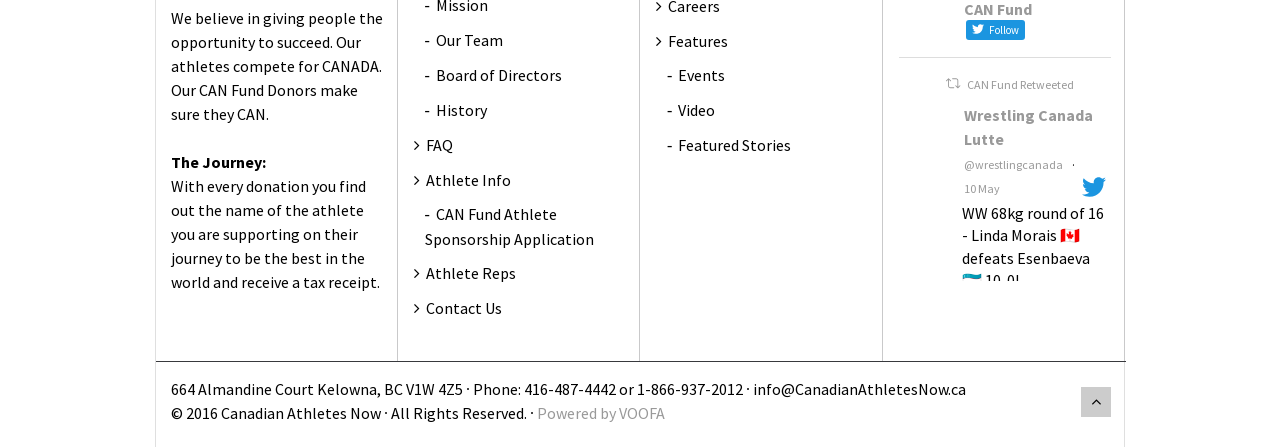Given the element description: "Wrestling Canada Lutte", predict the bounding box coordinates of this UI element. The coordinates must be four float numbers between 0 and 1, given as [left, top, right, bottom].

[0.753, 0.23, 0.861, 0.338]